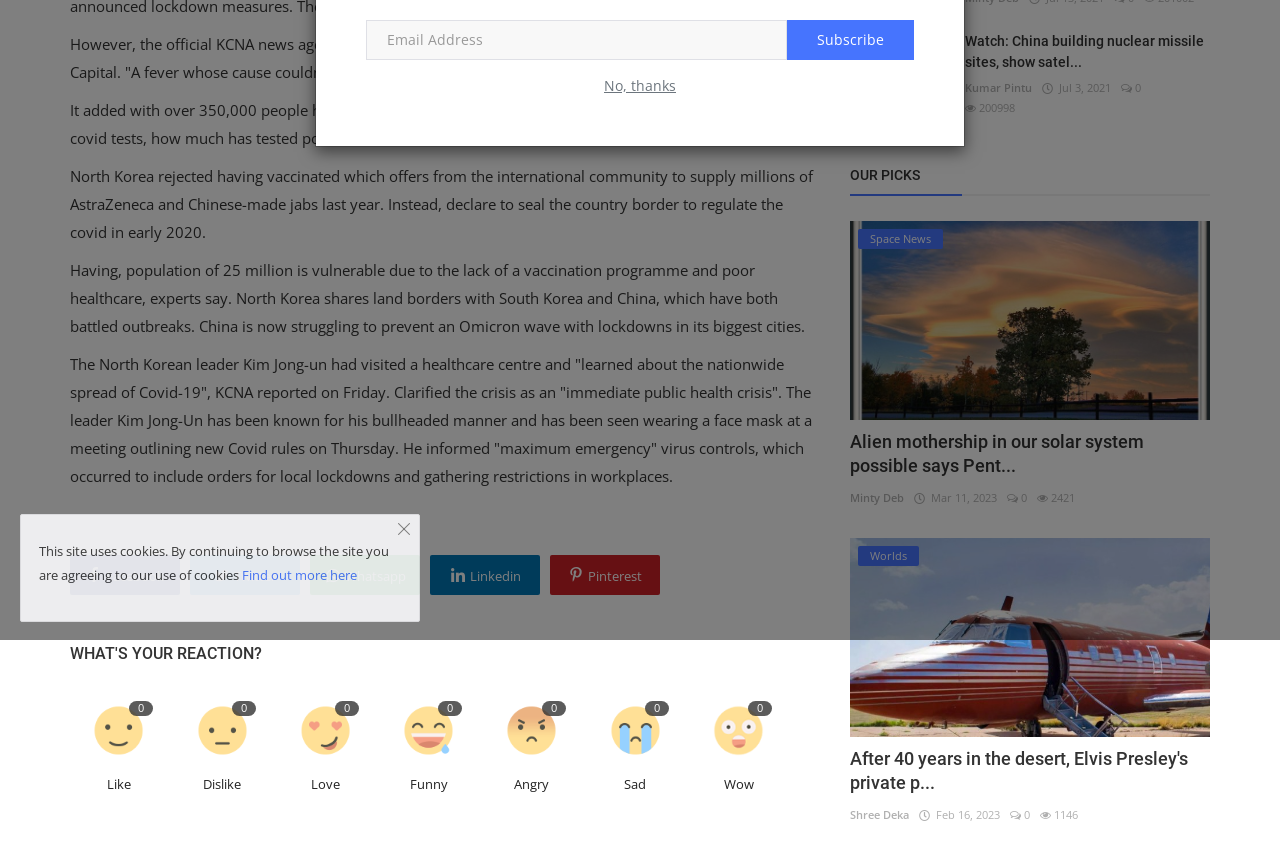Using the element description: "parent_node: Subscribe name="email" placeholder="Email Address"", determine the bounding box coordinates. The coordinates should be in the format [left, top, right, bottom], with values between 0 and 1.

[0.286, 0.023, 0.615, 0.07]